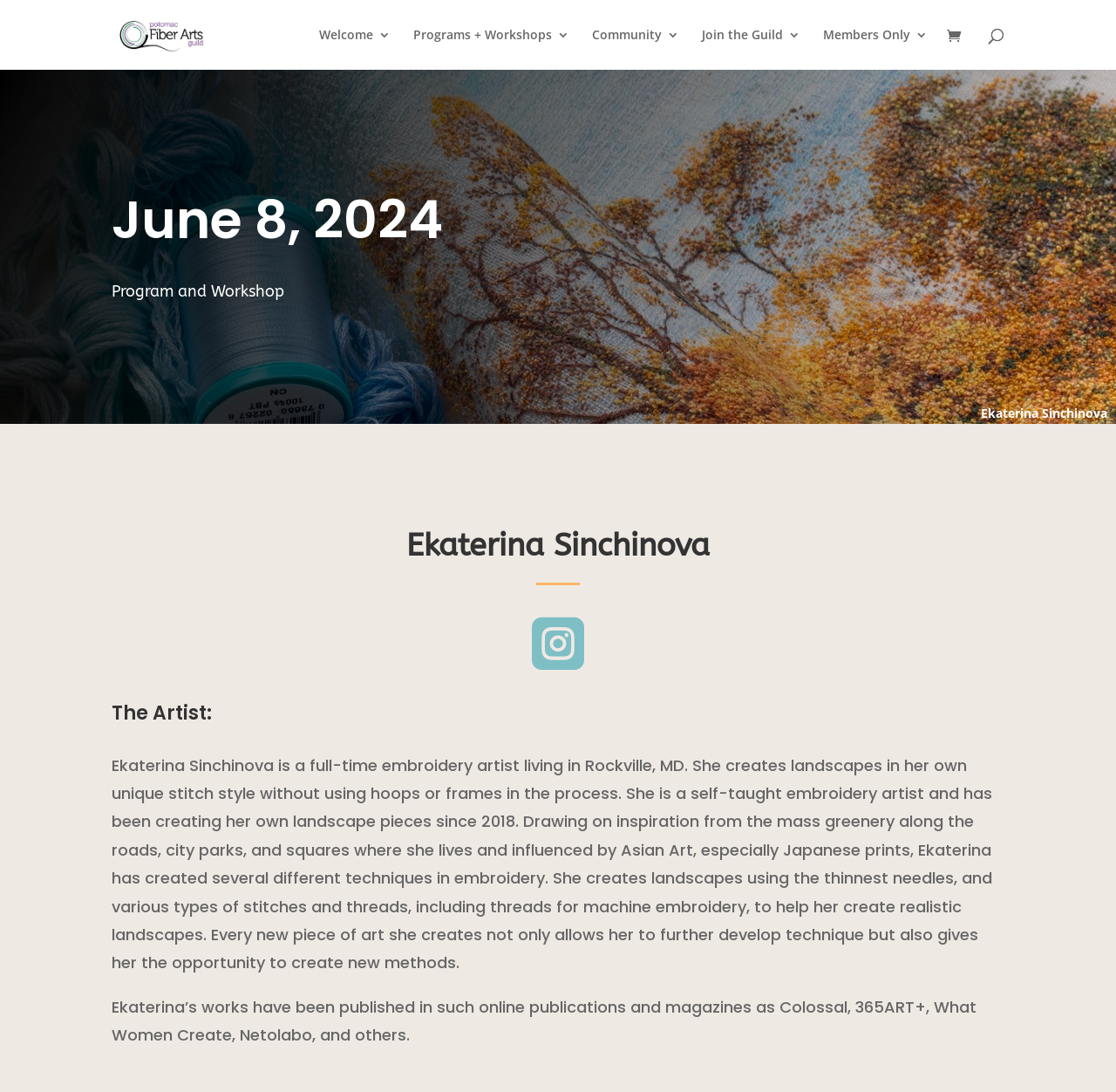Please identify the bounding box coordinates of the region to click in order to complete the given instruction: "Search for something". The coordinates should be four float numbers between 0 and 1, i.e., [left, top, right, bottom].

[0.1, 0.0, 0.9, 0.001]